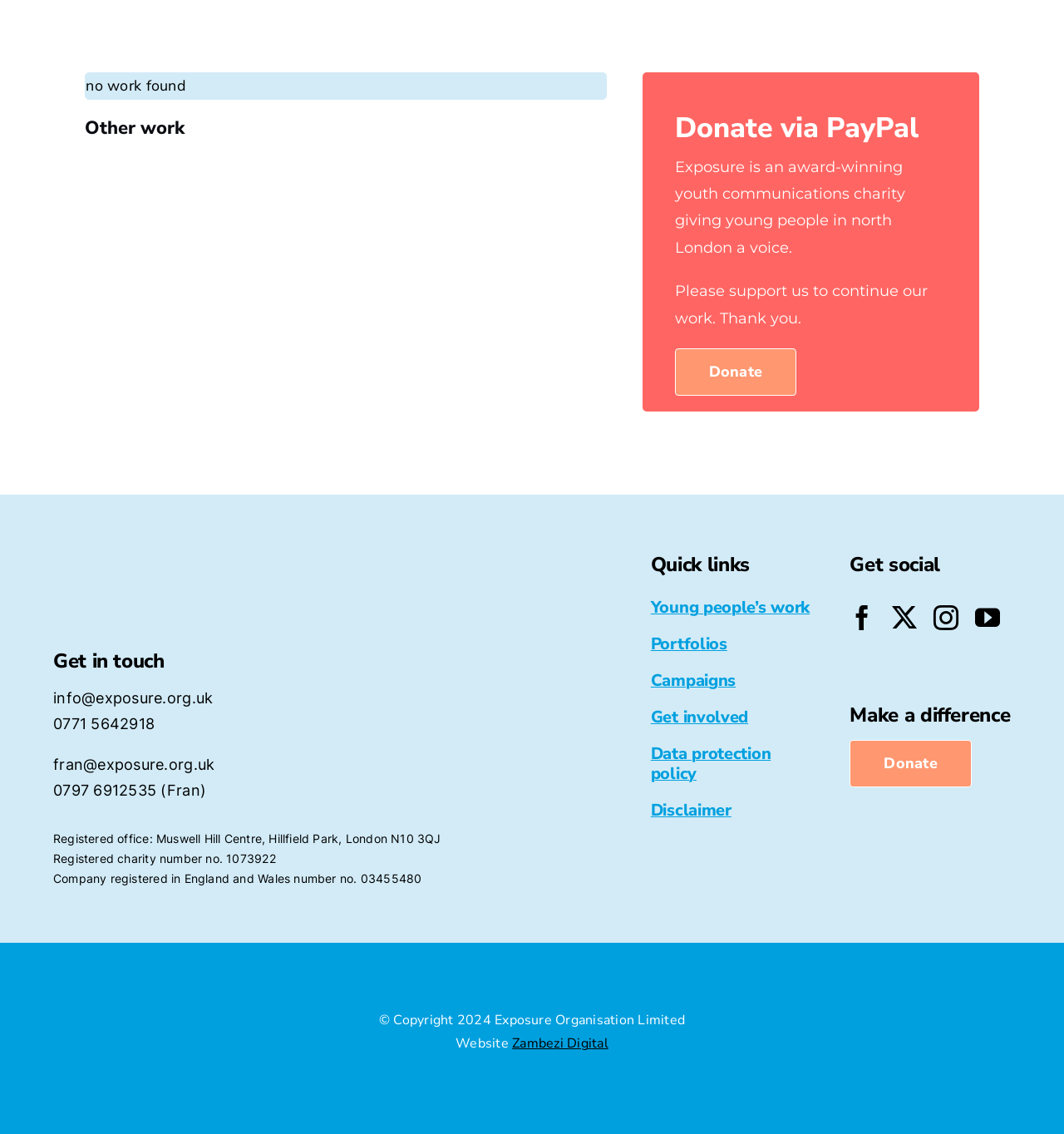Locate the bounding box coordinates of the clickable part needed for the task: "Donate via PayPal".

[0.634, 0.094, 0.89, 0.132]